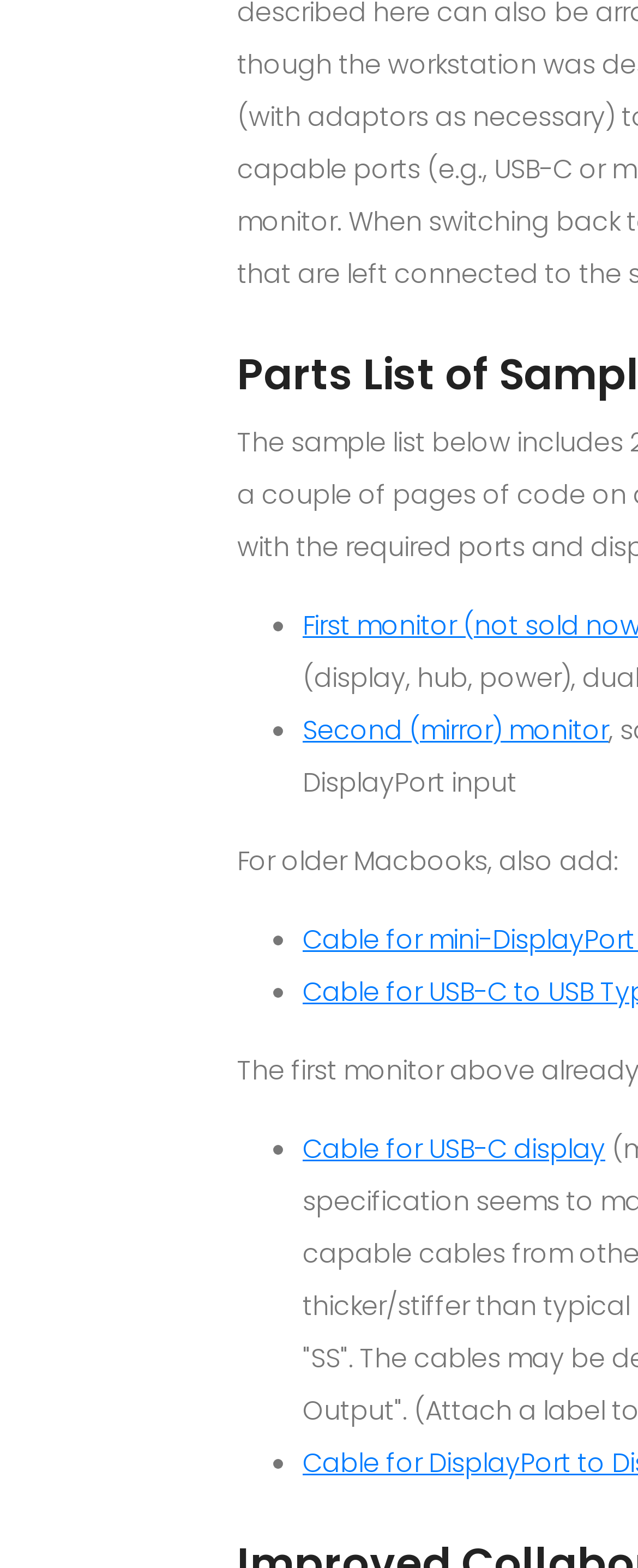Find and provide the bounding box coordinates for the UI element described with: "Second (mirror) monitor".

[0.474, 0.453, 0.954, 0.477]